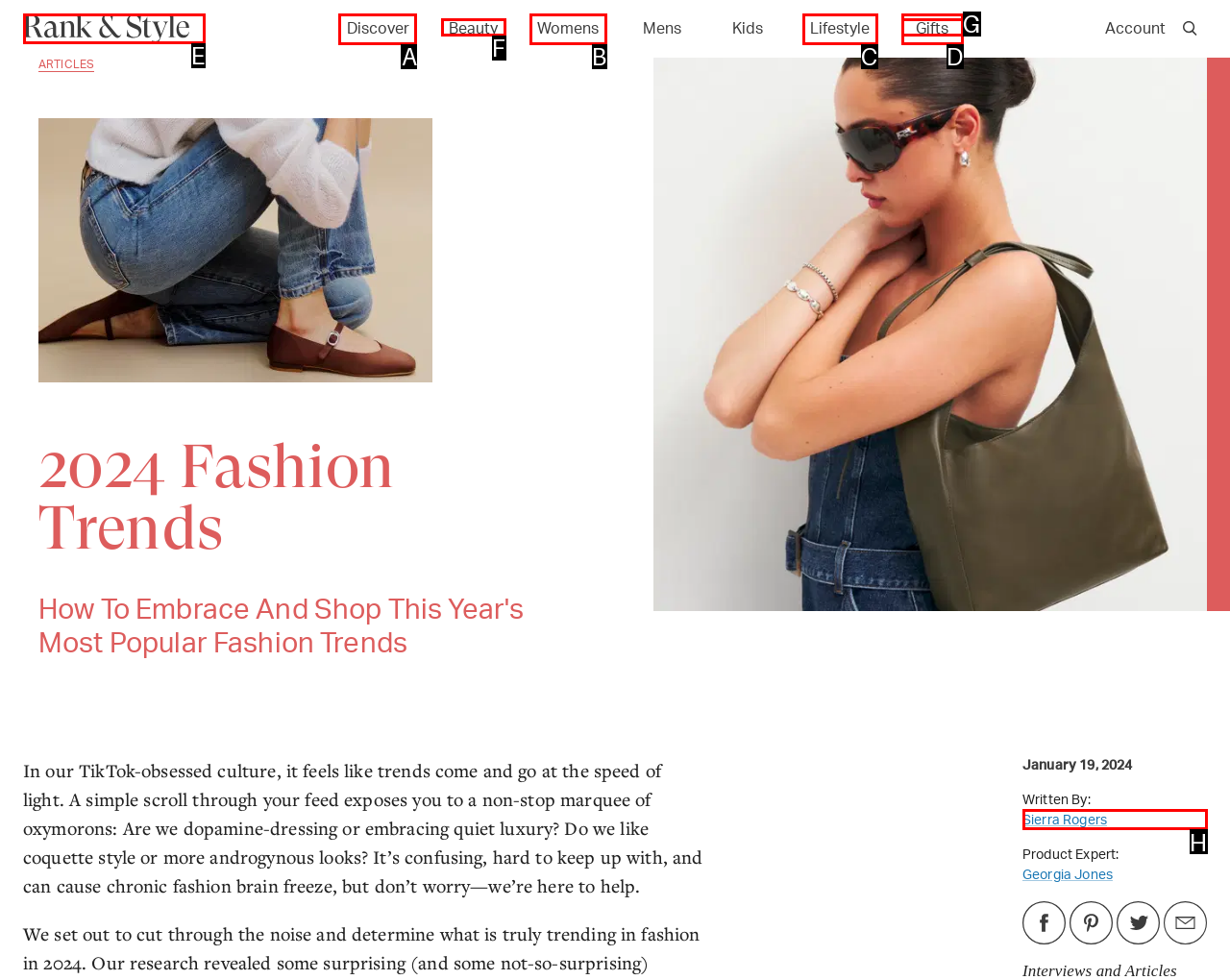From the choices given, find the HTML element that matches this description: Sierra Rogers. Answer with the letter of the selected option directly.

H